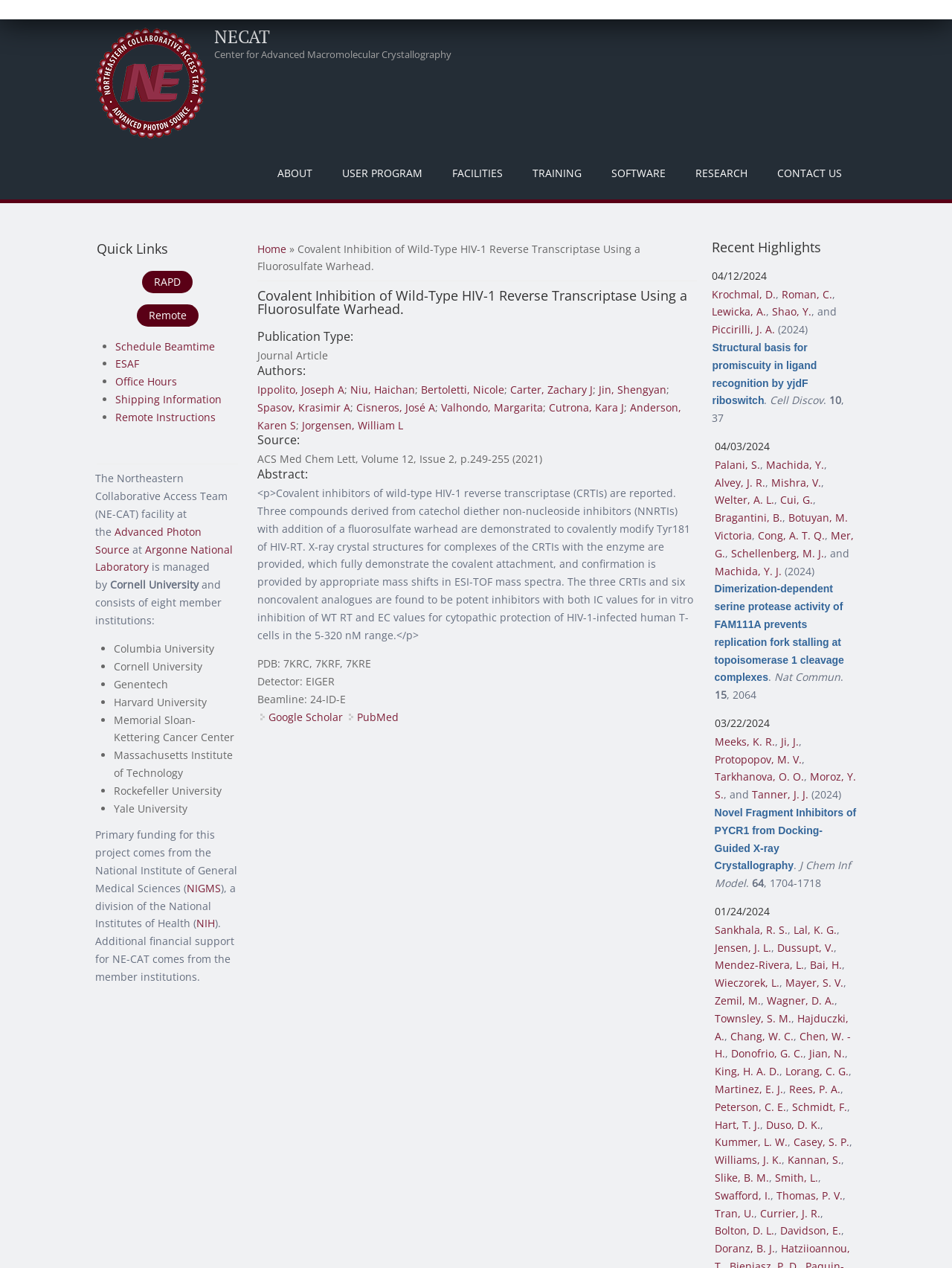Please answer the following question using a single word or phrase: 
What is the publication type of the article?

Journal Article